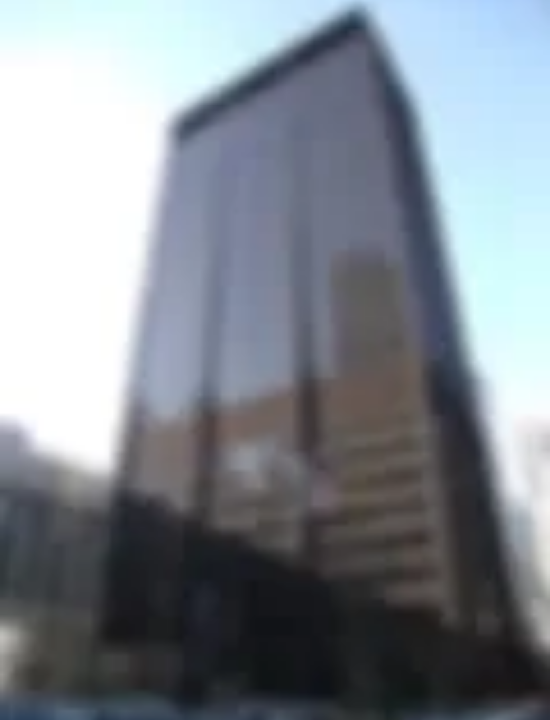What is reflected in the building's façade?
Provide a concise answer using a single word or phrase based on the image.

The surroundings